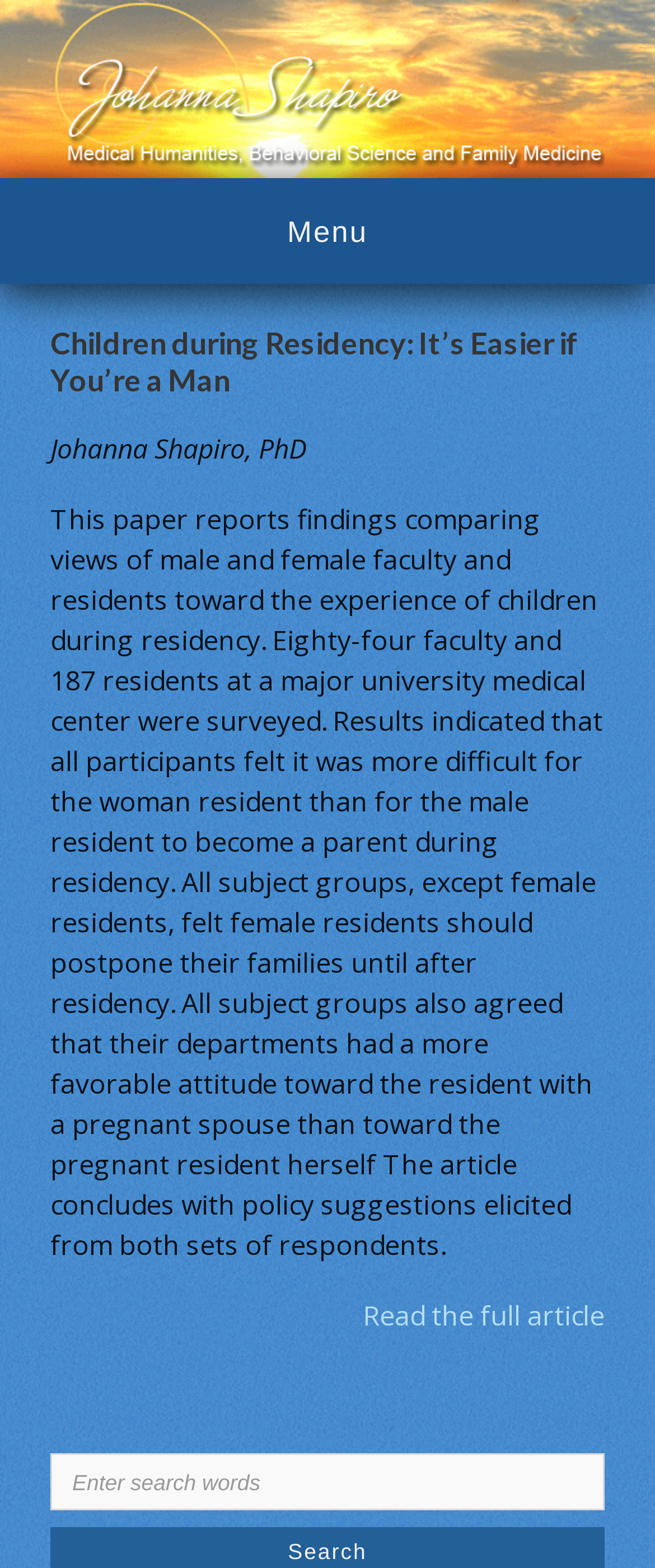How many faculty were surveyed?
Based on the content of the image, thoroughly explain and answer the question.

The text states that 'Eighty-four faculty and 187 residents at a major university medical center were surveyed' which provides the answer to the question.